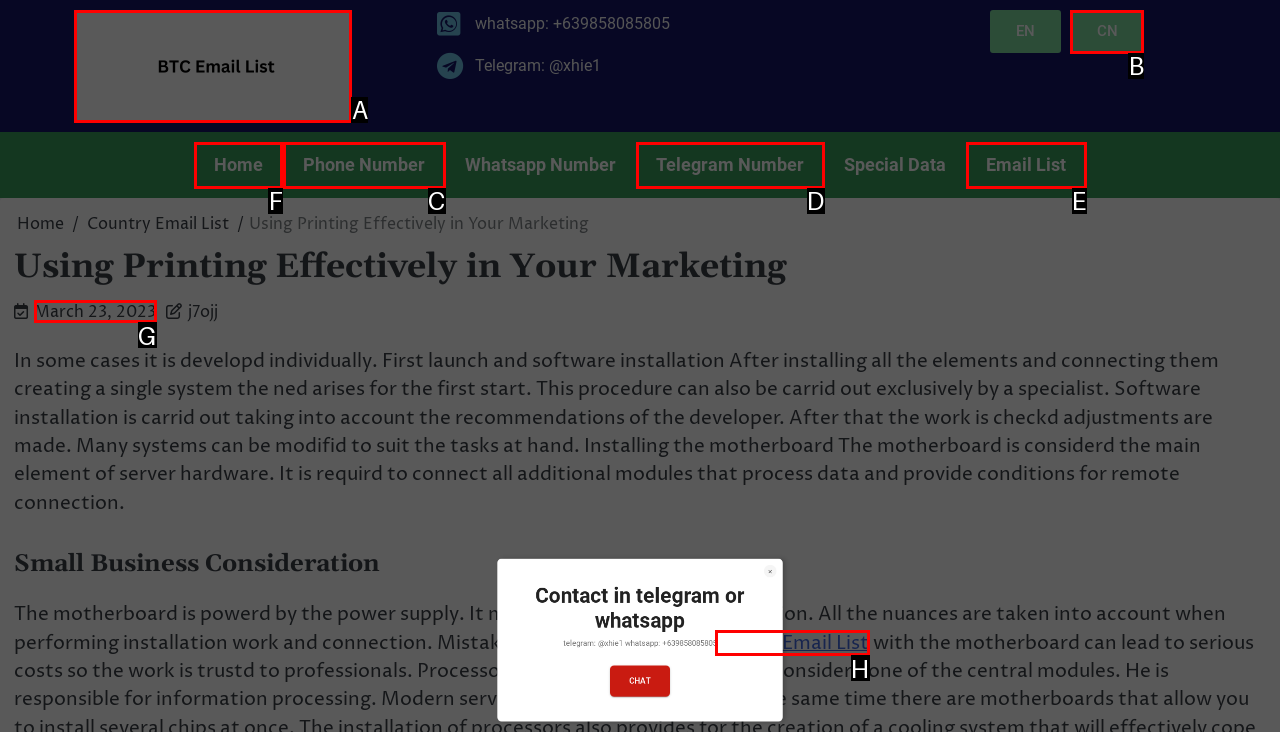Point out the HTML element I should click to achieve the following task: Go to Home page Provide the letter of the selected option from the choices.

F